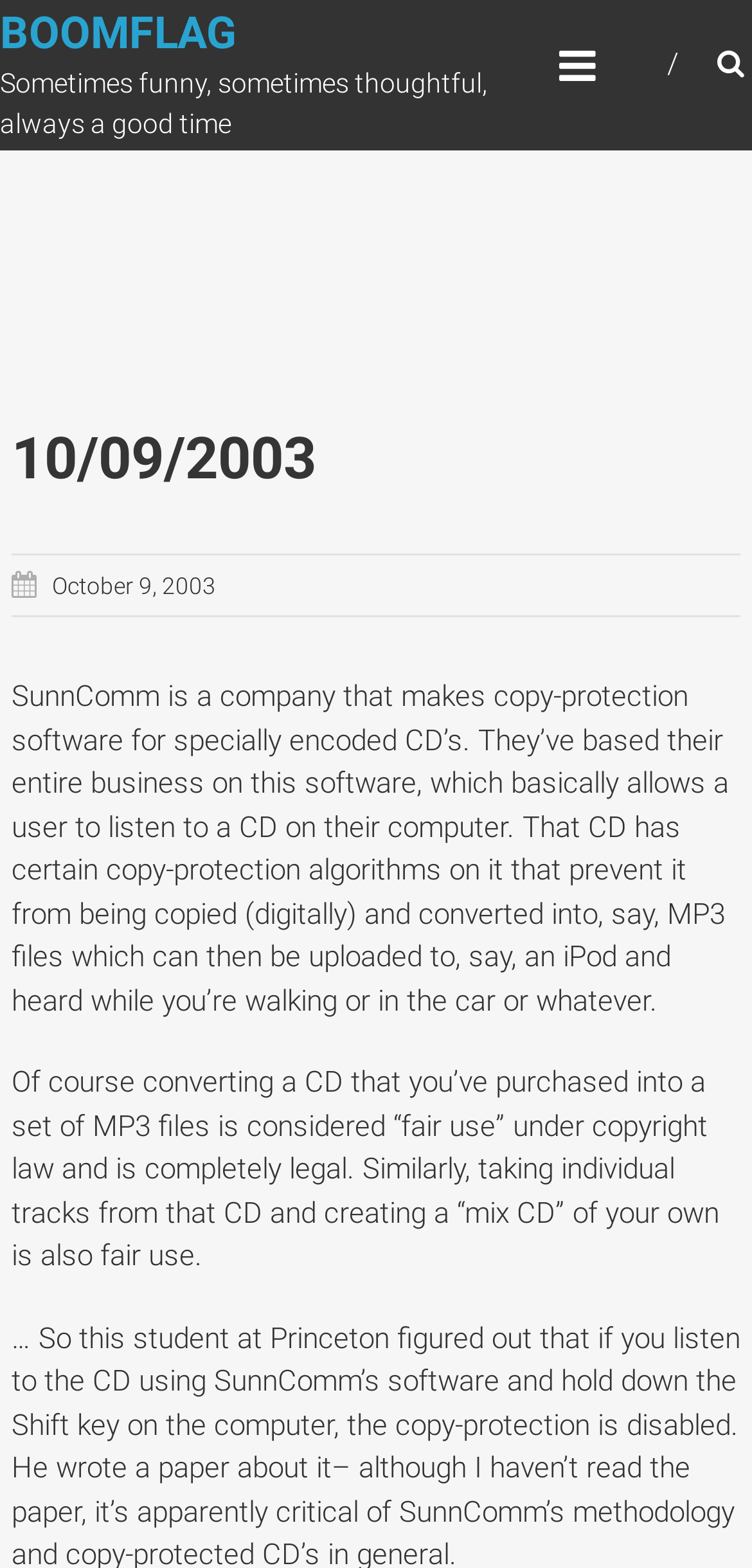Is converting a CD to MP3 files legal?
Answer the question with just one word or phrase using the image.

Yes